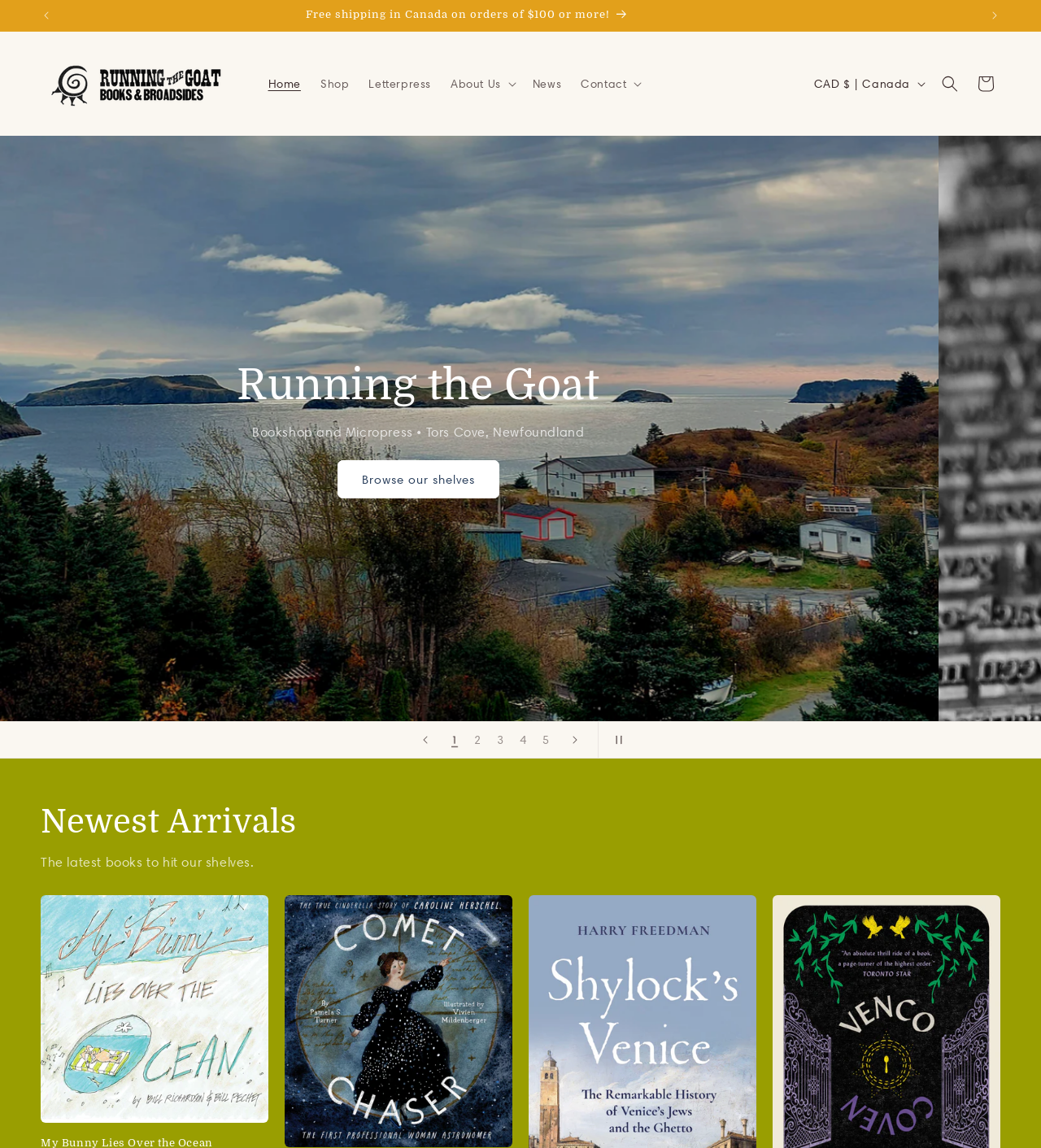Pinpoint the bounding box coordinates of the clickable area necessary to execute the following instruction: "View the 'Cart'". The coordinates should be given as four float numbers between 0 and 1, namely [left, top, right, bottom].

[0.93, 0.057, 0.964, 0.089]